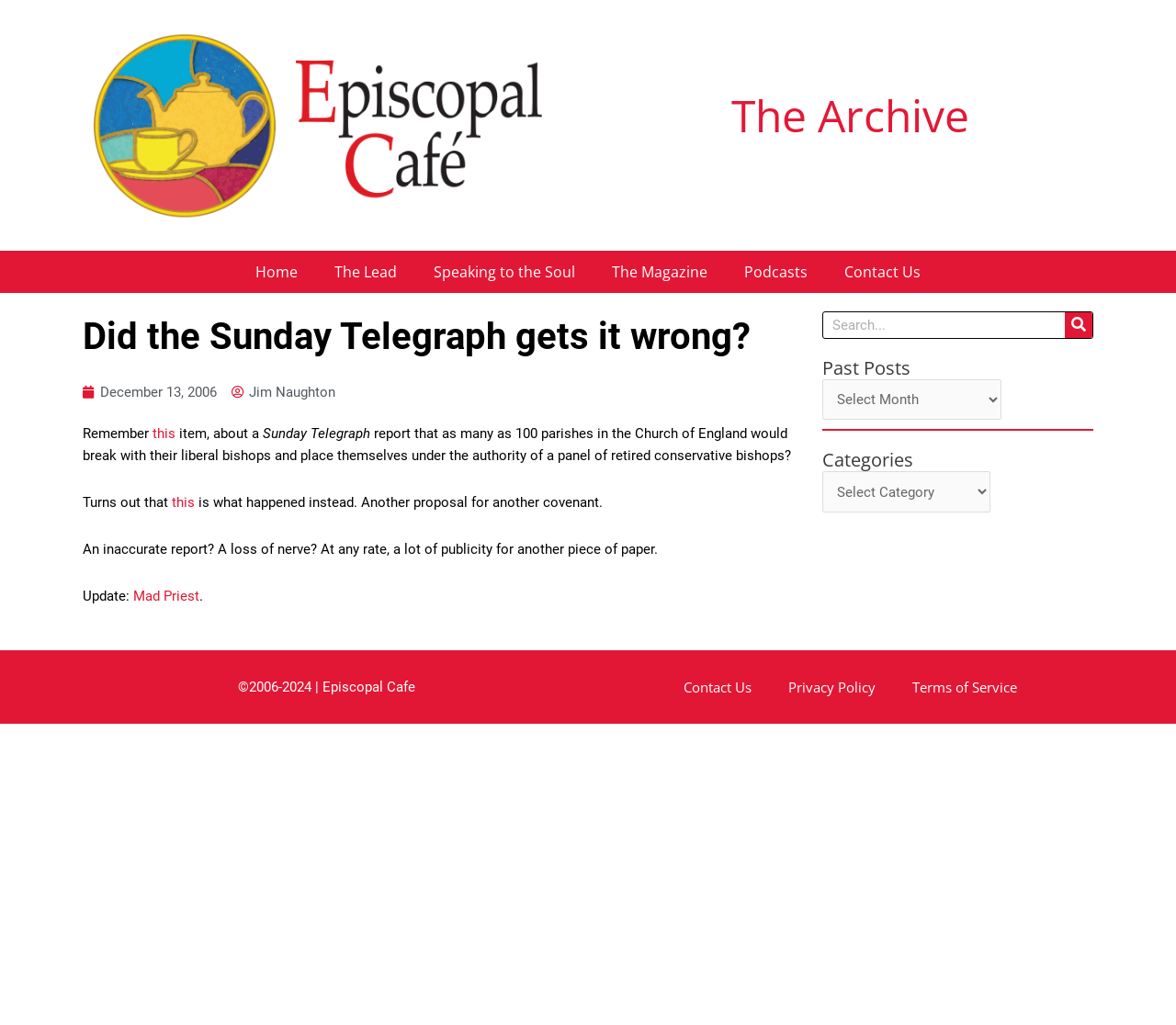Respond with a single word or phrase for the following question: 
Who is the author of the article?

Jim Naughton